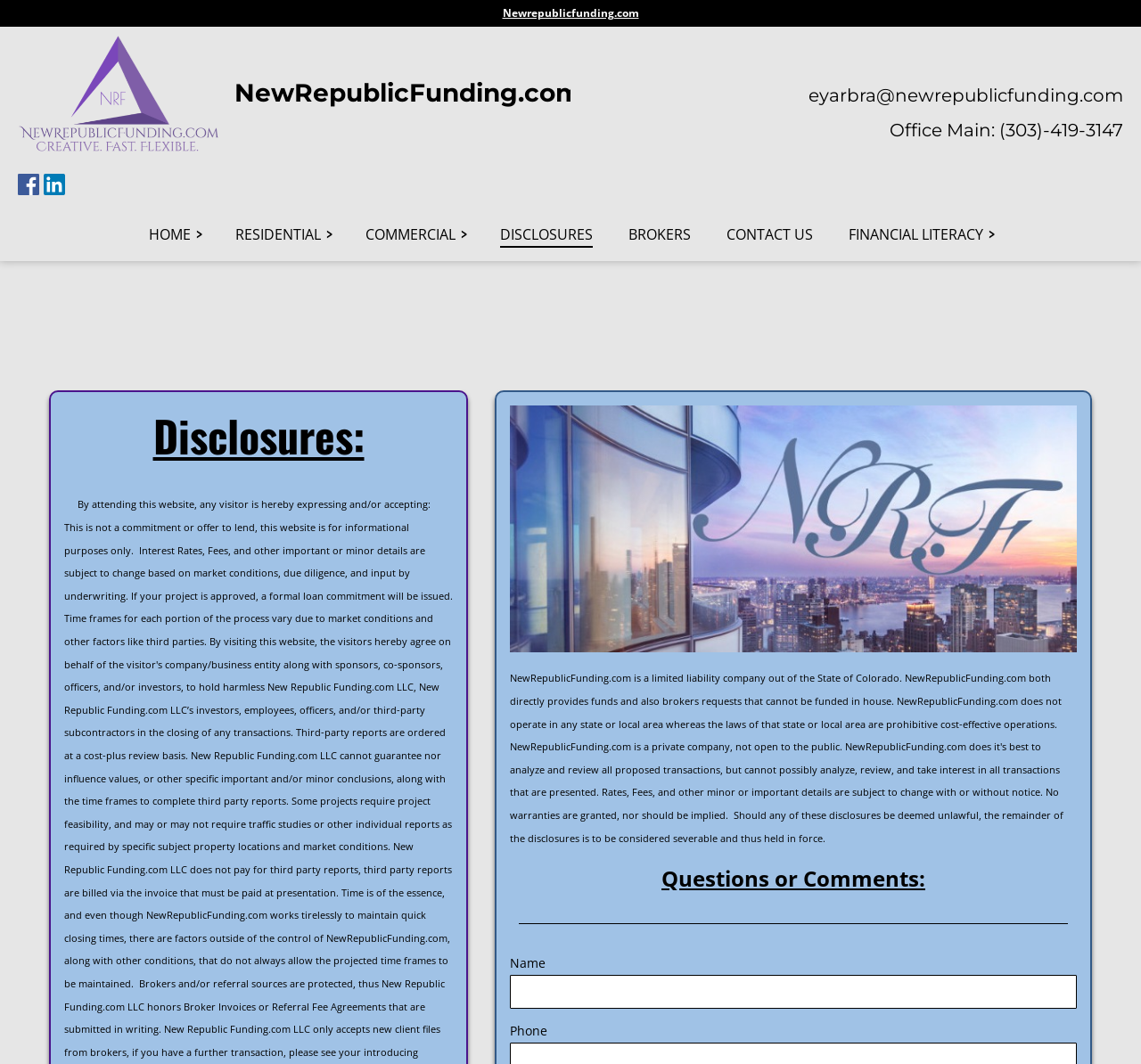Please find the bounding box coordinates of the element that you should click to achieve the following instruction: "Click the DISCLOSURES link". The coordinates should be presented as four float numbers between 0 and 1: [left, top, right, bottom].

[0.423, 0.195, 0.535, 0.246]